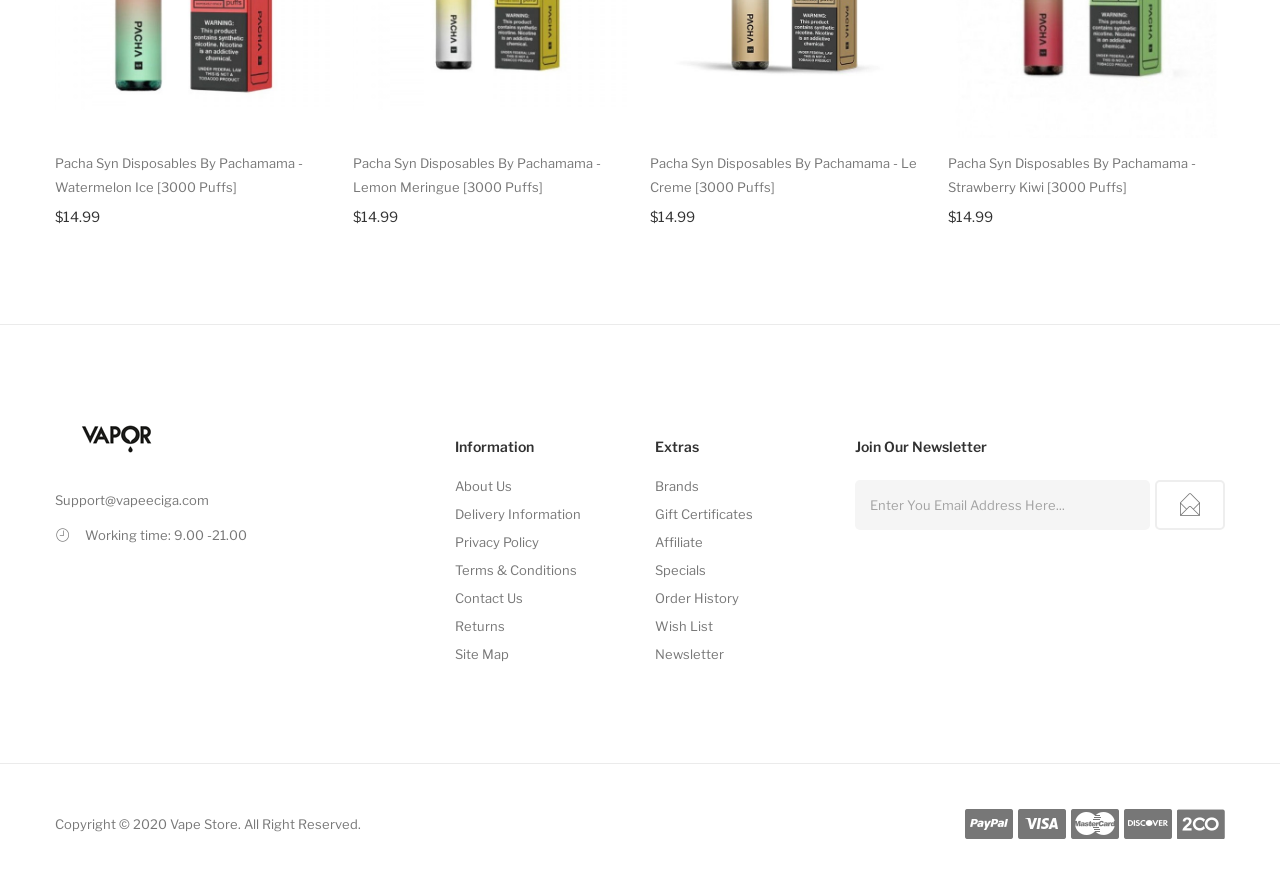Could you find the bounding box coordinates of the clickable area to complete this instruction: "Click the 'payment' logo"?

[0.754, 0.921, 0.957, 0.939]